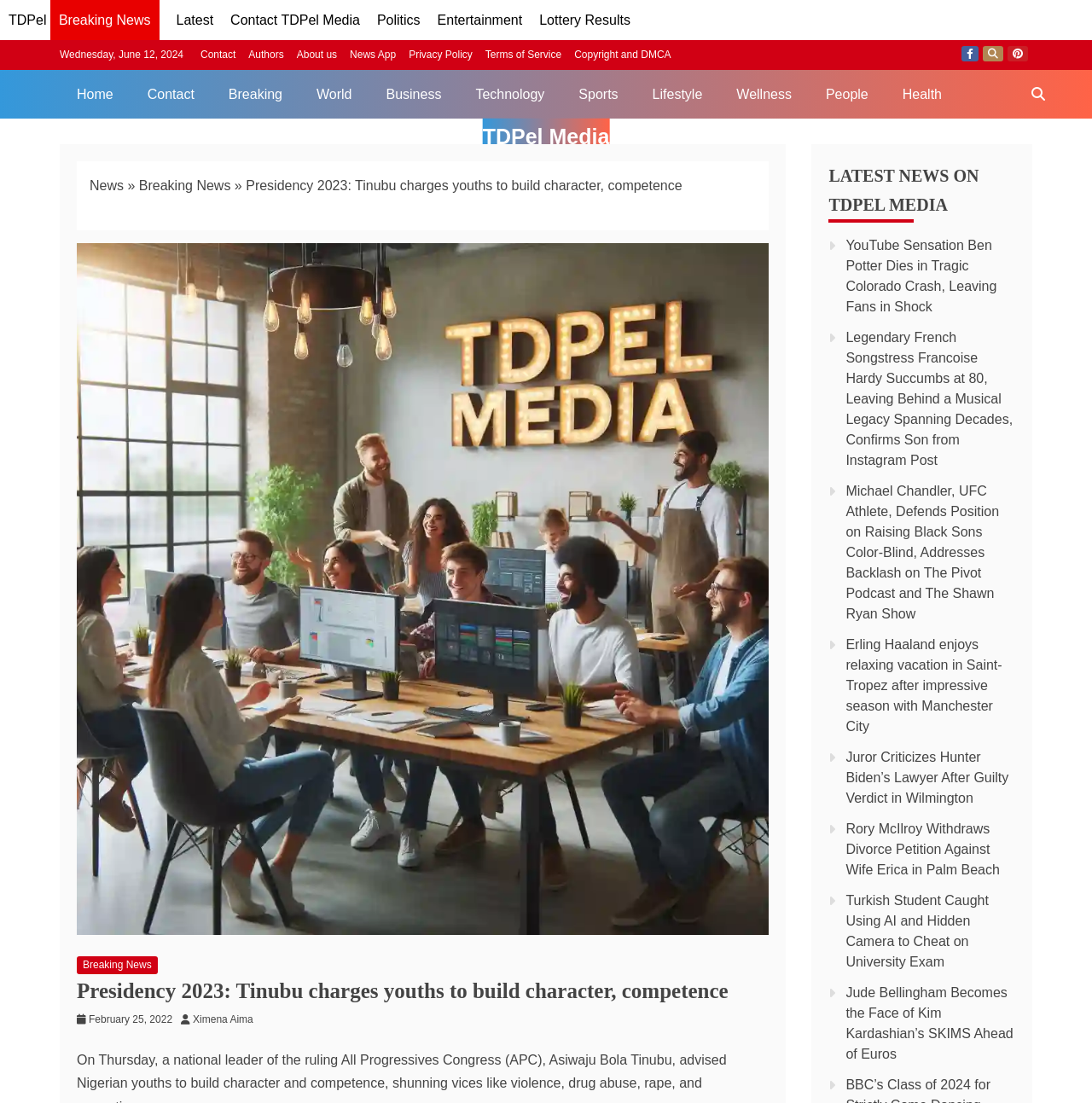What is the date of the news article?
Respond with a short answer, either a single word or a phrase, based on the image.

Wednesday, June 12, 2024